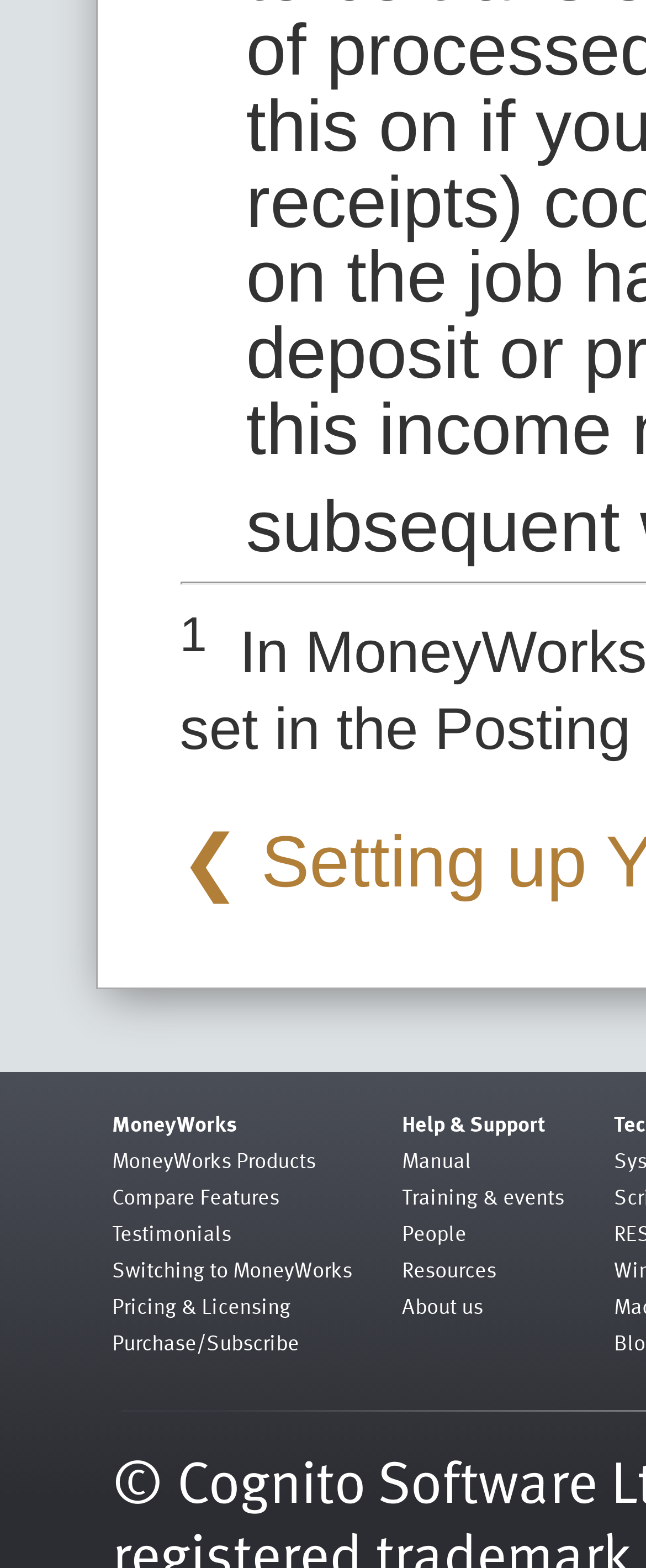Respond concisely with one word or phrase to the following query:
Are there any superscript elements on the page?

Yes